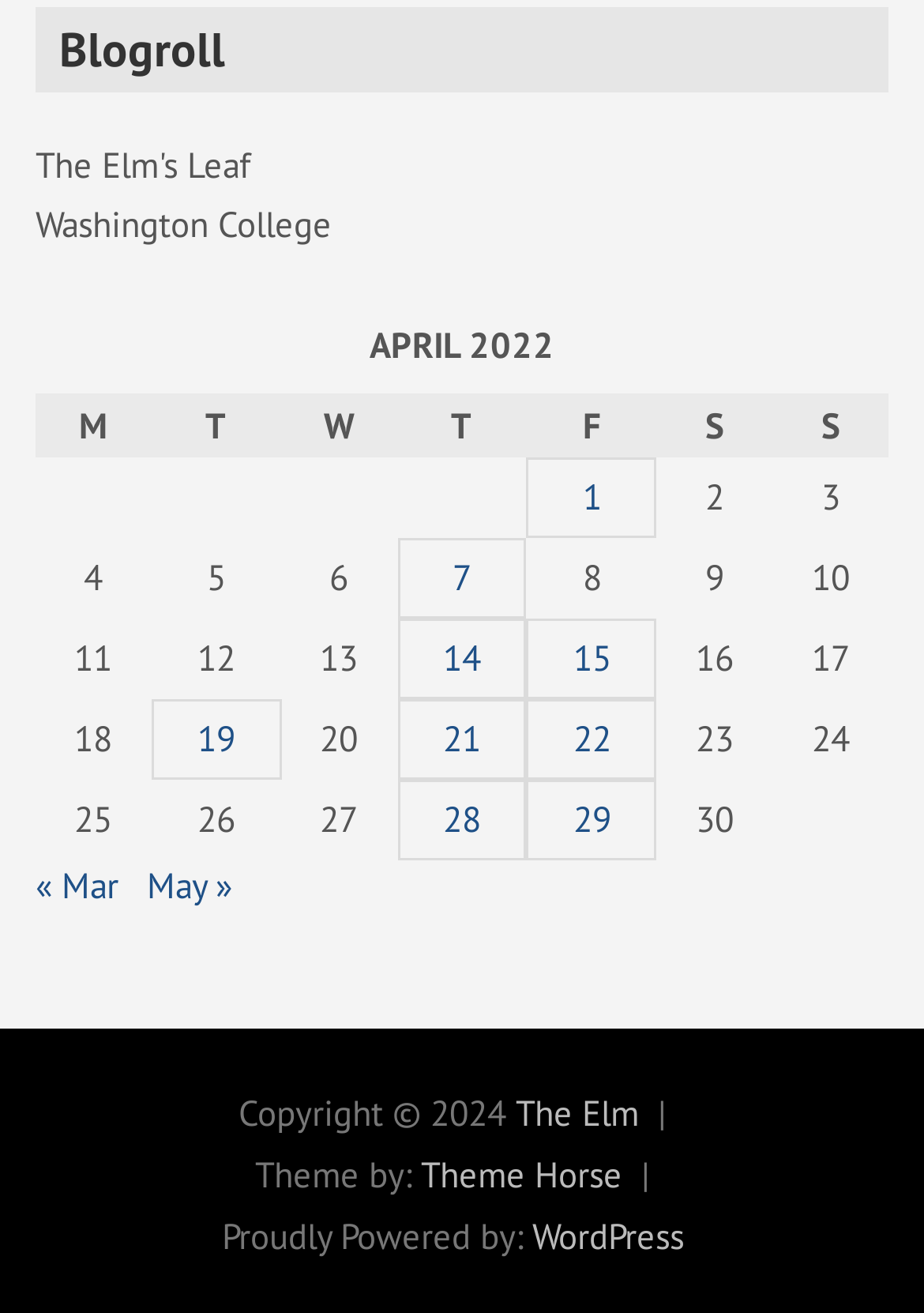Could you indicate the bounding box coordinates of the region to click in order to complete this instruction: "Click on 'The Elm's Leaf' link".

[0.038, 0.108, 0.272, 0.143]